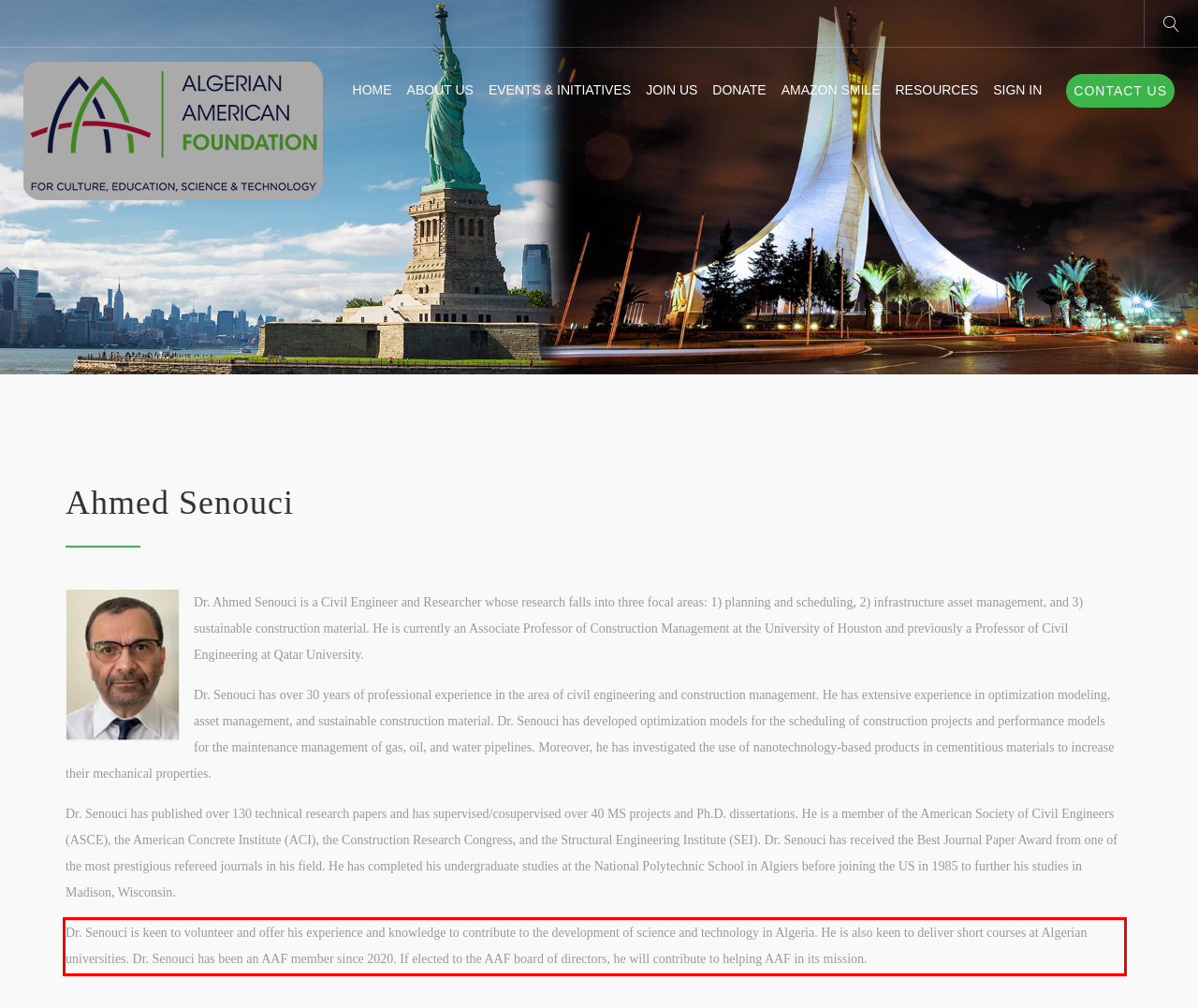Given a screenshot of a webpage with a red bounding box, extract the text content from the UI element inside the red bounding box.

Dr. Senouci is keen to volunteer and offer his experience and knowledge to contribute to the development of science and technology in Algeria. He is also keen to deliver short courses at Algerian universities. Dr. Senouci has been an AAF member since 2020. If elected to the AAF board of directors, he will contribute to helping AAF in its mission.